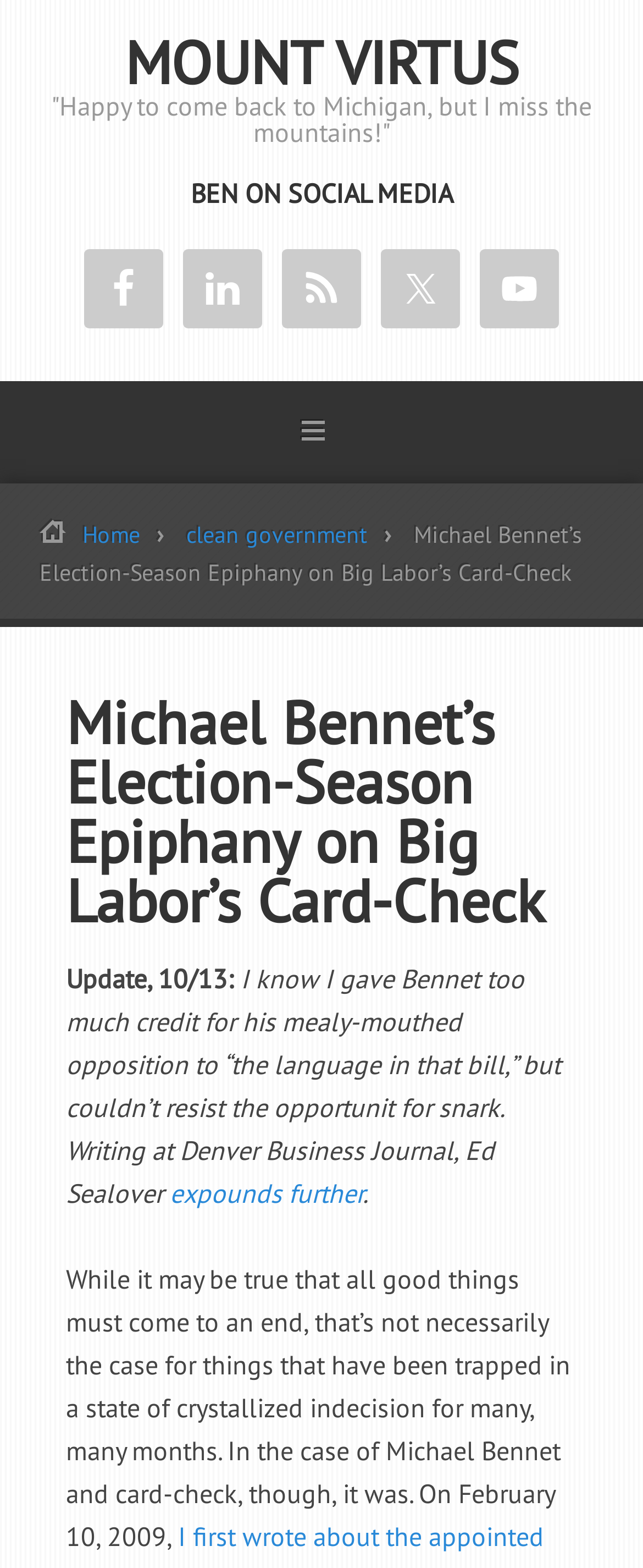Locate and generate the text content of the webpage's heading.

Michael Bennet’s Election-Season Epiphany on Big Labor’s Card-Check